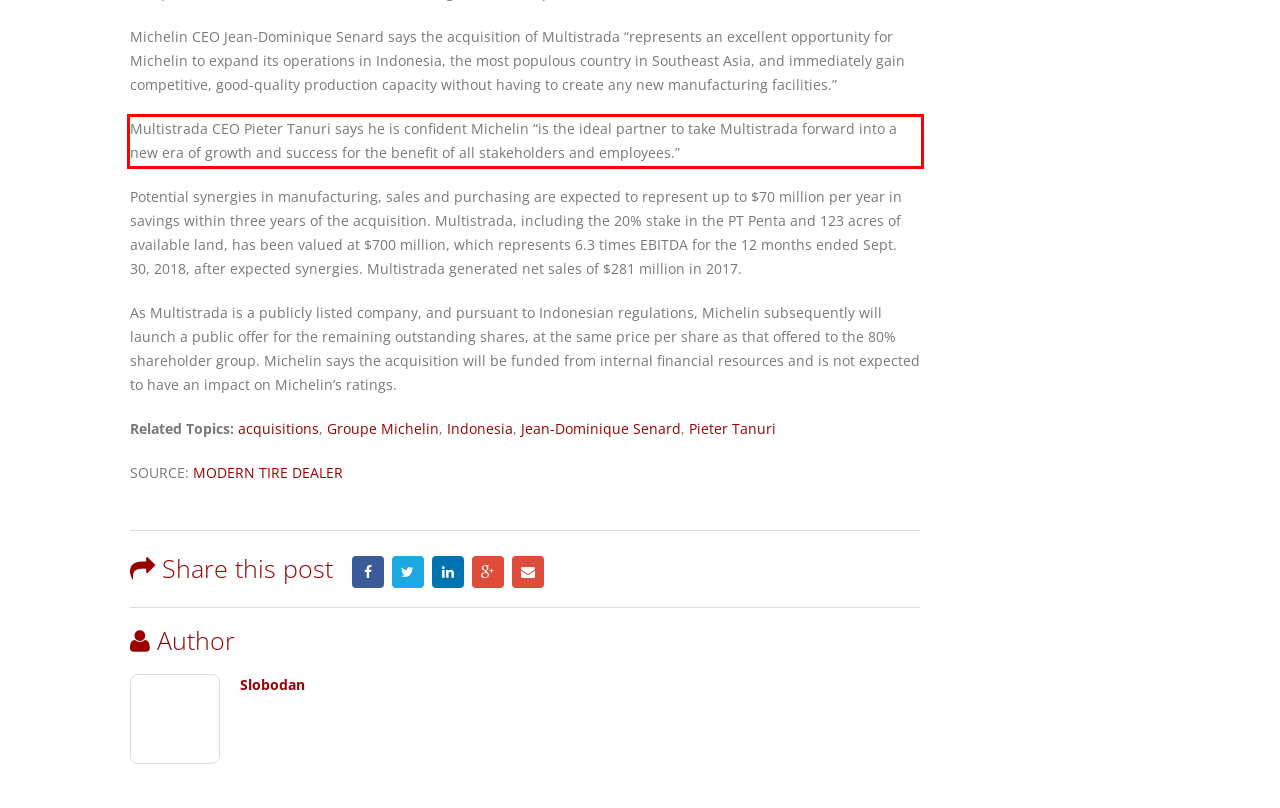You are presented with a webpage screenshot featuring a red bounding box. Perform OCR on the text inside the red bounding box and extract the content.

Multistrada CEO Pieter Tanuri says he is confident Michelin “is the ideal partner to take Multistrada forward into a new era of growth and success for the benefit of all stakeholders and employees.”